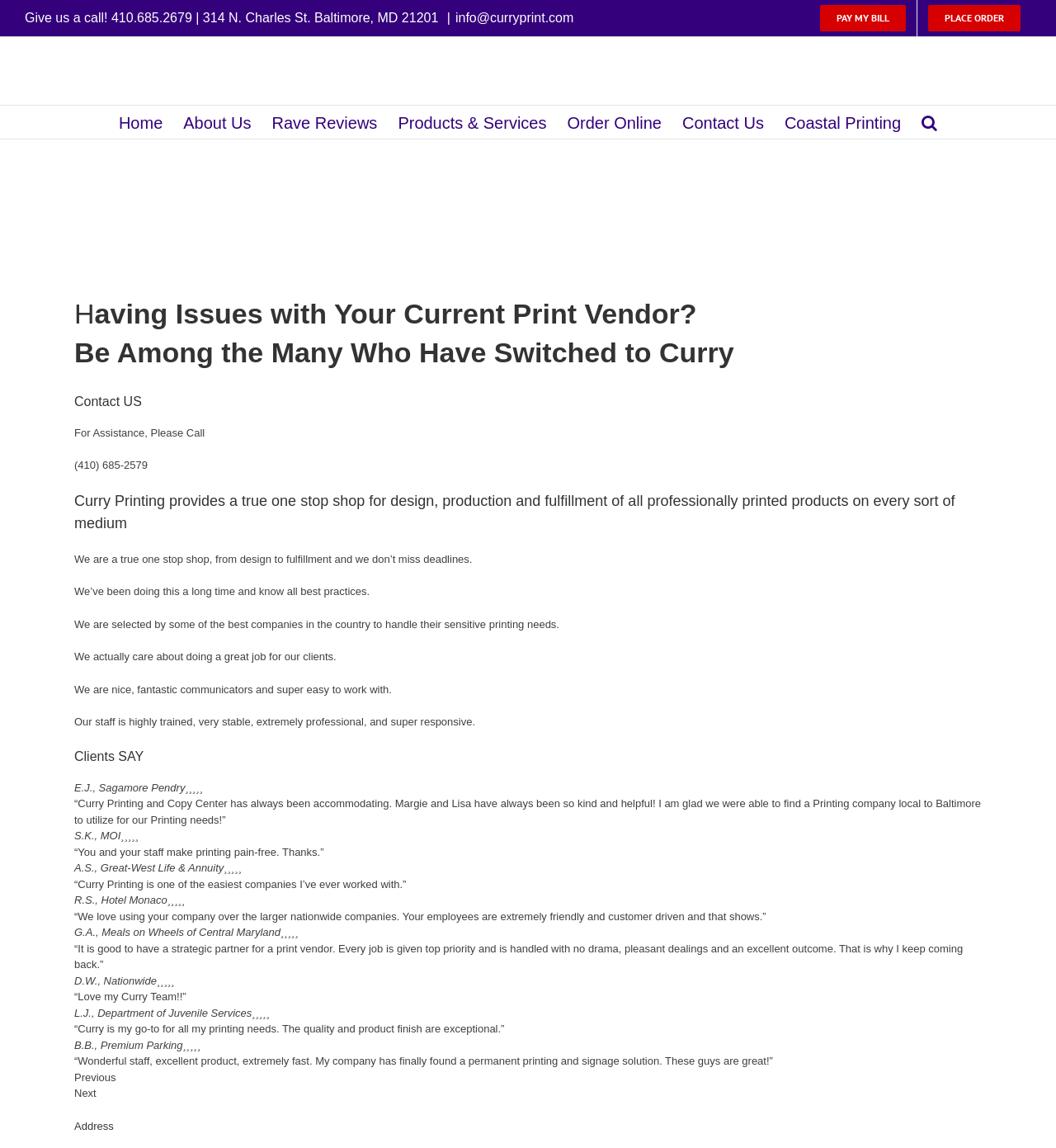Present a detailed account of what is displayed on the webpage.

This webpage is about Curry Printing, a printing services company based in Baltimore. At the top of the page, there is a navigation menu with links to "Home", "About Us", "Rave Reviews", "Products & Services", "Order Online", "Contact Us", and "Coastal Printing". Below the navigation menu, there is a heading that reads "Having Issues with Your Current Print Vendor? Be Among the Many Who Have Switched to Curry". 

To the left of this heading, there is a link to call the company, along with their address and email. Below the heading, there is a brief description of the company, stating that they provide a one-stop shop for design, production, and fulfillment of printed products. 

The page also features a section titled "Clients SAY", which showcases testimonials from satisfied clients. Each testimonial includes a quote, the client's name, and their company. There are also icons and navigation links to previous and next testimonials.

At the bottom of the page, there is a heading that reads "Address", which likely displays the company's address. Overall, the webpage is designed to promote Curry Printing's services and showcase their reputation through client testimonials.